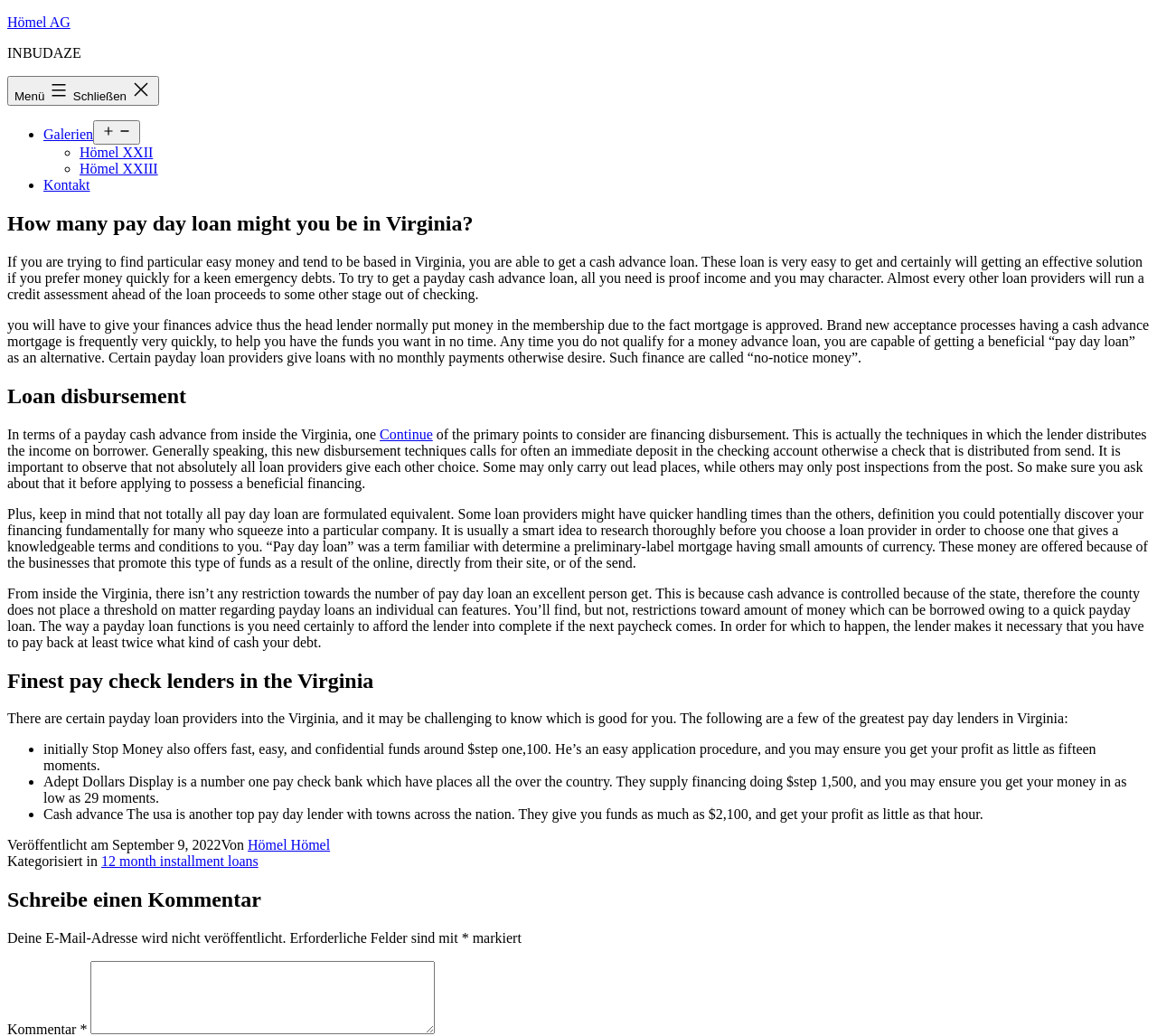Identify the bounding box coordinates of the element to click to follow this instruction: 'Click on the 'Hömel AG' link'. Ensure the coordinates are four float values between 0 and 1, provided as [left, top, right, bottom].

[0.006, 0.014, 0.061, 0.029]